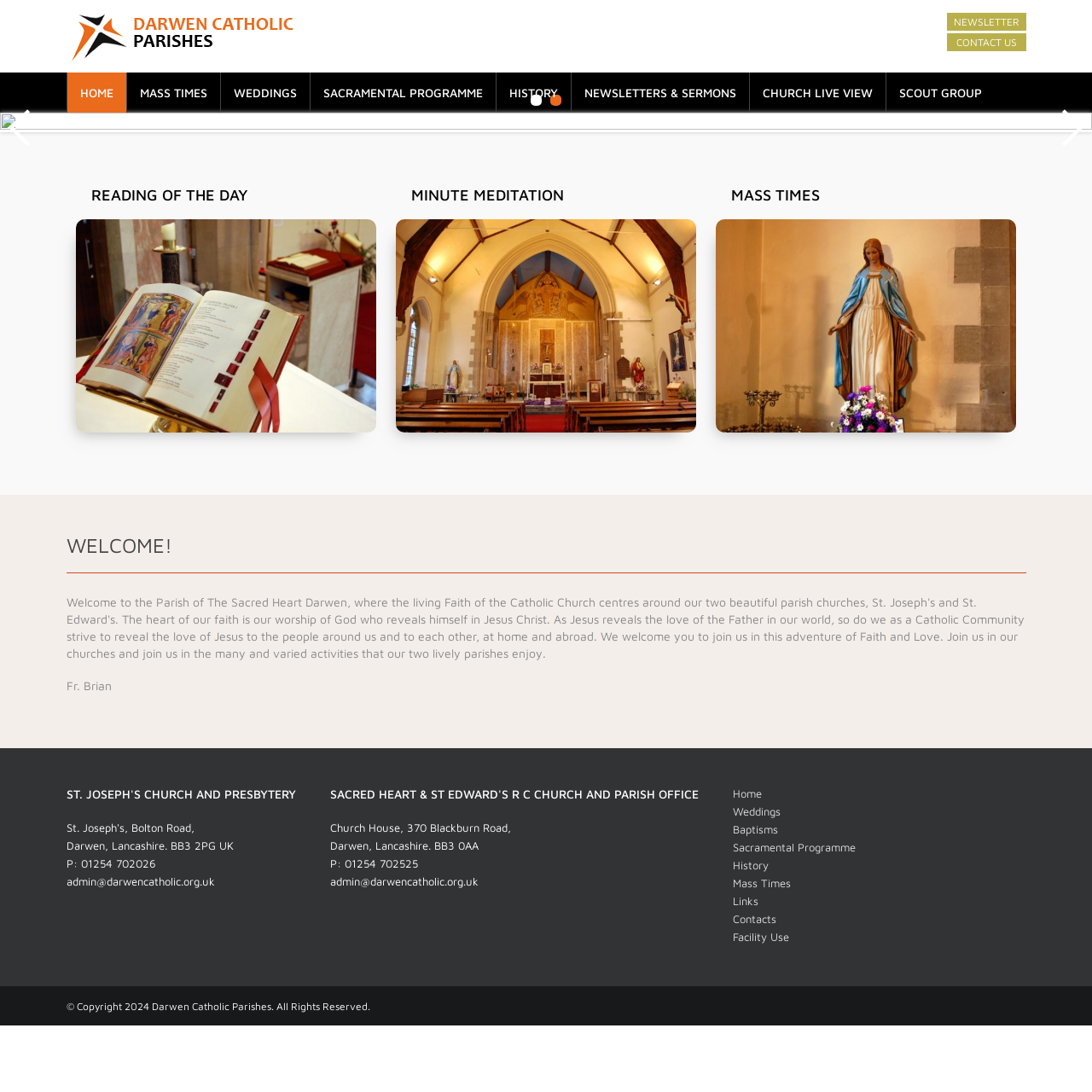Can you pinpoint the bounding box coordinates for the clickable element required for this instruction: "Visit the CHURCH LIVE VIEW"? The coordinates should be four float numbers between 0 and 1, i.e., [left, top, right, bottom].

[0.686, 0.066, 0.811, 0.103]